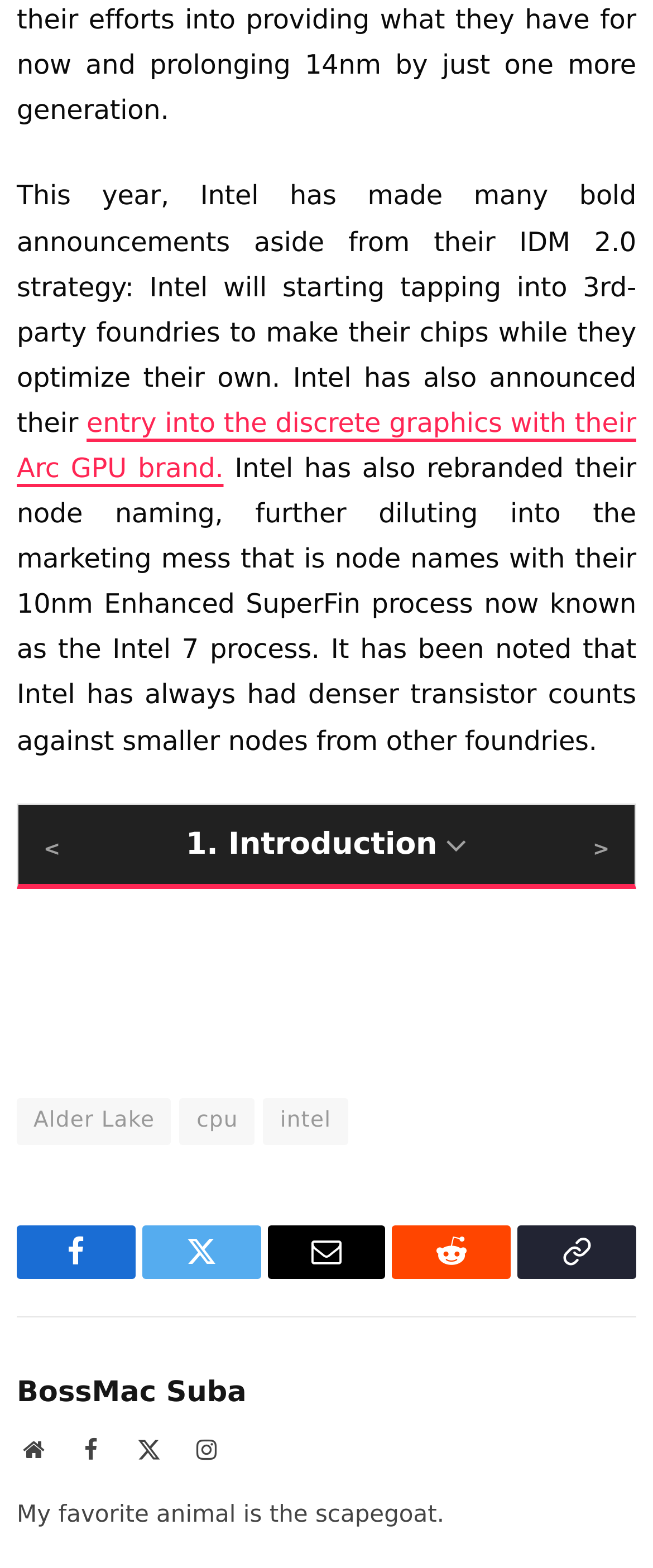Extract the bounding box of the UI element described as: "LFI Creative".

None